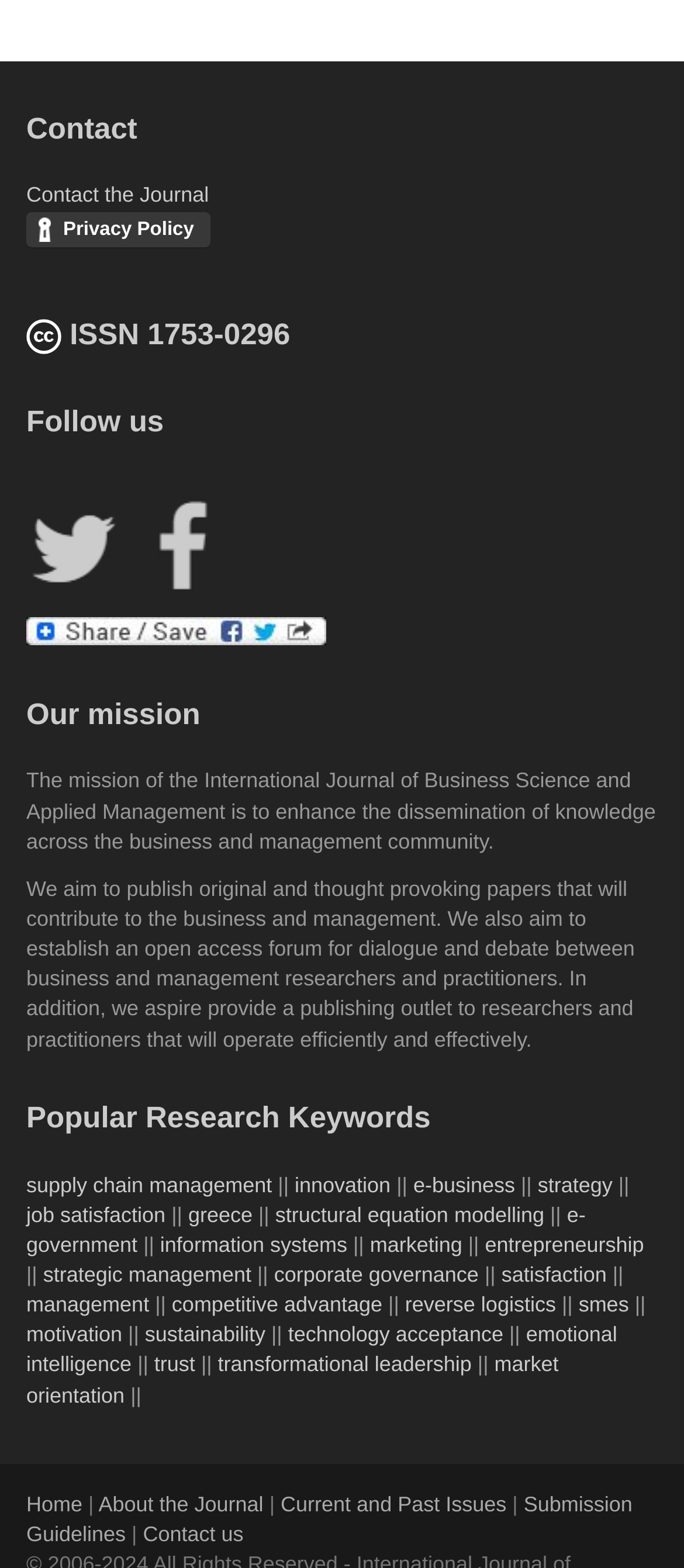Determine the bounding box coordinates for the region that must be clicked to execute the following instruction: "Contact the Journal".

[0.038, 0.117, 0.305, 0.132]